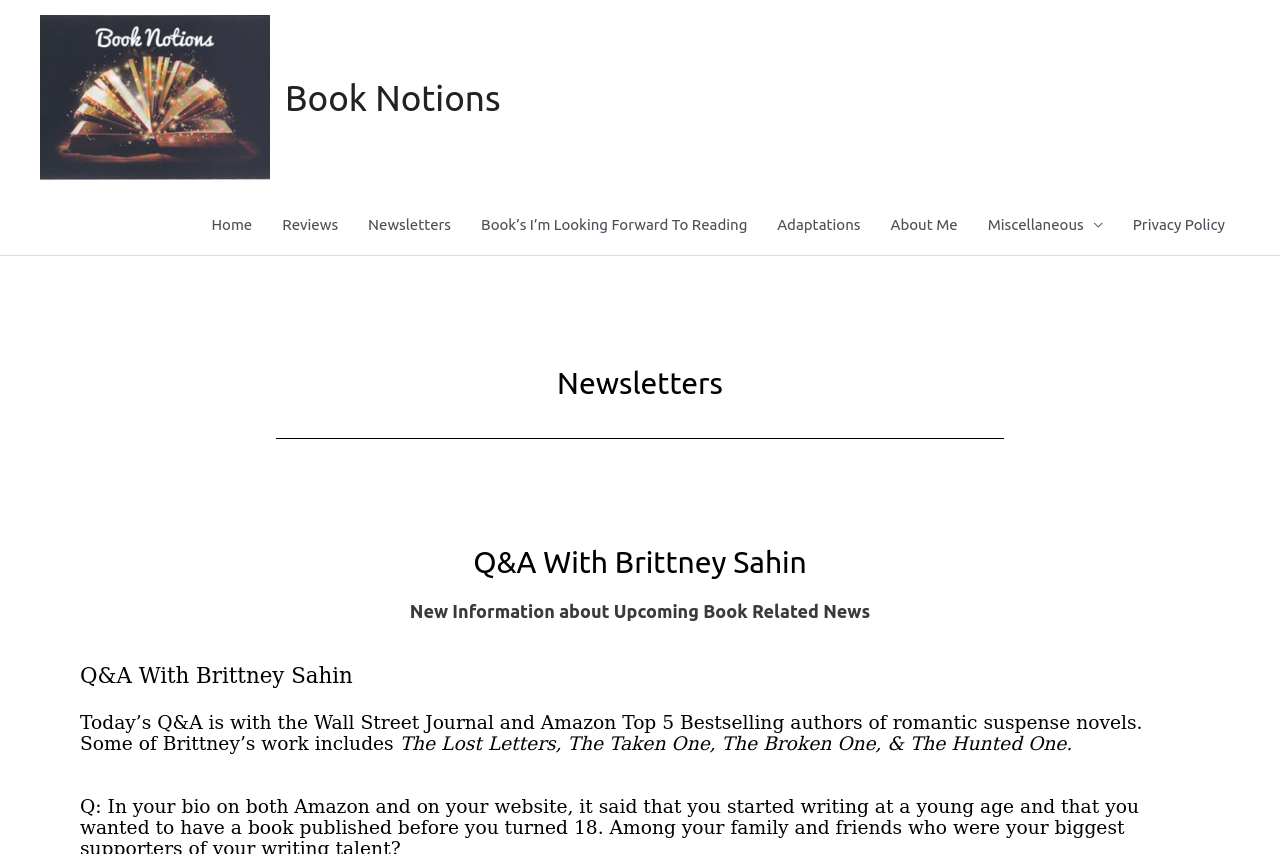Summarize the contents and layout of the webpage in detail.

The webpage is about a Q&A session with Brittney Sahin, a bestselling author of romantic suspense novels. At the top left corner, there is a link and an image, both labeled "Book Notions". Another "Book Notions" link is located to the right of these elements. 

Below these elements, a navigation menu is situated, spanning almost the entire width of the page. The menu consists of 9 links: "Home", "Reviews", "Newsletters", "Book's I'm Looking Forward To Reading", "Adaptations", "About Me", "Miscellaneous", and "Privacy Policy". 

Further down, there are three headings: "Newsletters", "Q&A With Brittney Sahin", and "New Information about Upcoming Book Related News". 

The main content of the webpage is a Q&A session with Brittney Sahin, which starts with a brief introduction stating that she is a Wall Street Journal and Amazon Top 5 Bestselling author. The introduction is followed by a list of some of her works, including "The Lost Letters", "The Taken One", "The Broken One", and "The Hunted One".